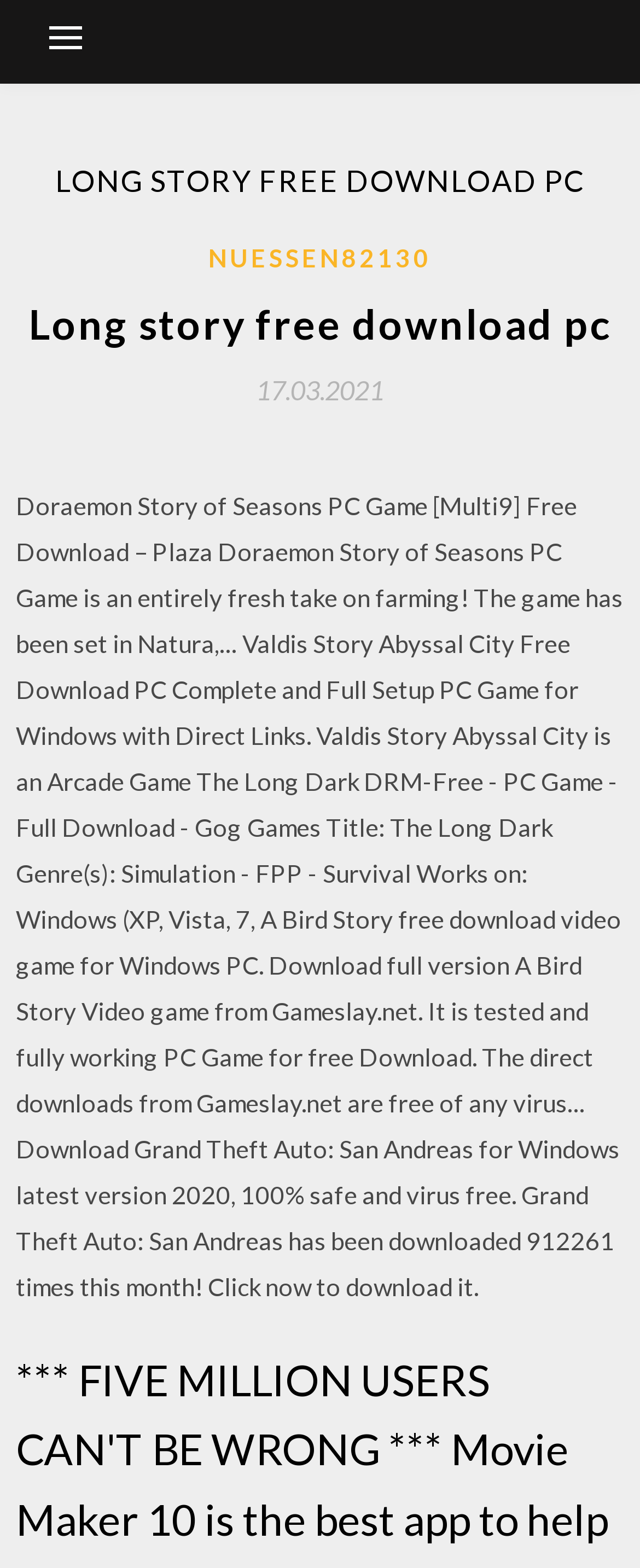What type of games can be downloaded from this website?
Based on the image, answer the question with as much detail as possible.

Based on the webpage content, it appears that the website provides free PC game downloads, including full version and virus-free games. The text mentions specific game titles, such as 'Doraemon Story of Seasons PC Game' and 'A Bird Story', which suggests that the website offers a variety of PC games for download.